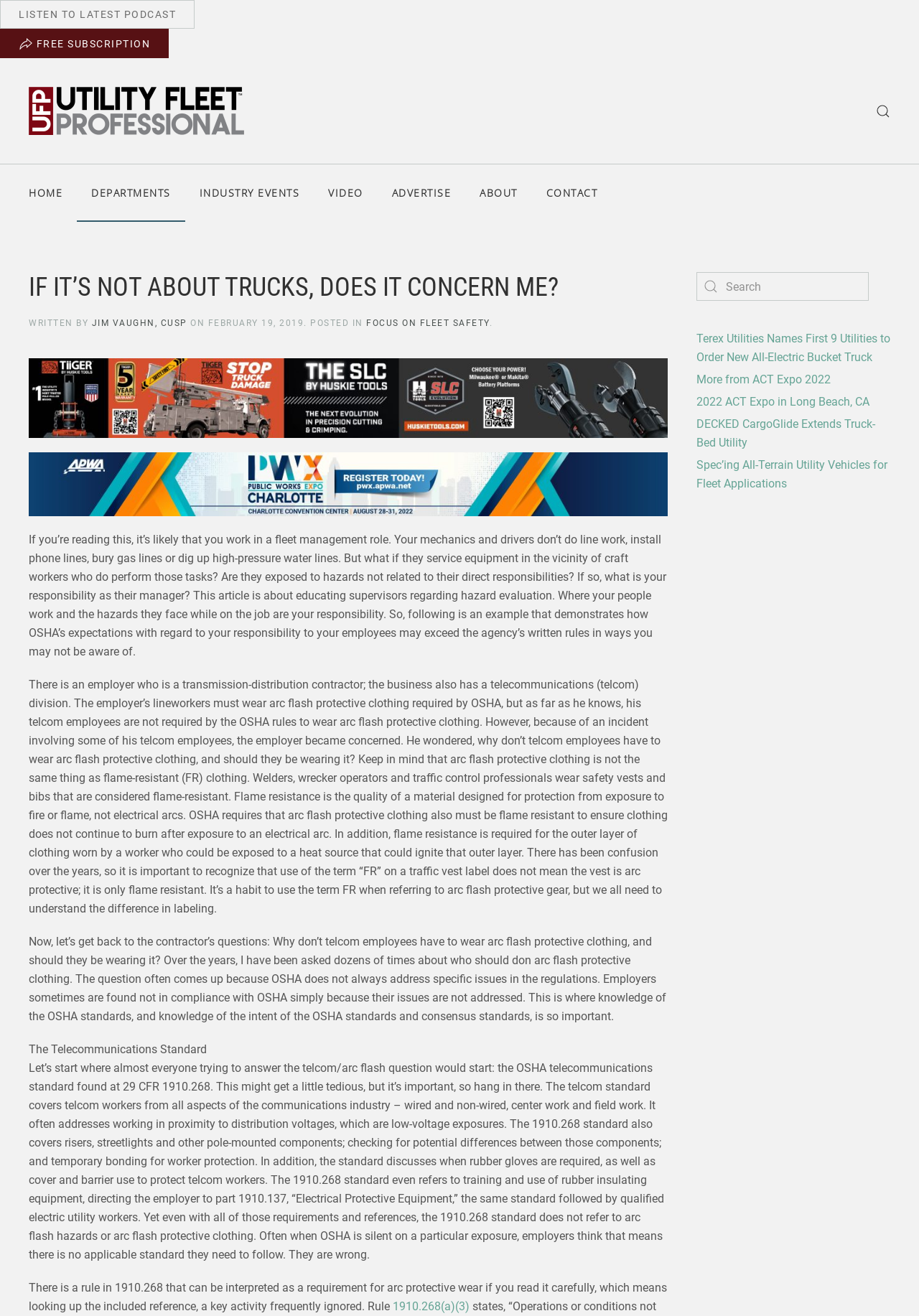Using the description: "Industry Events", determine the UI element's bounding box coordinates. Ensure the coordinates are in the format of four float numbers between 0 and 1, i.e., [left, top, right, bottom].

[0.201, 0.125, 0.341, 0.169]